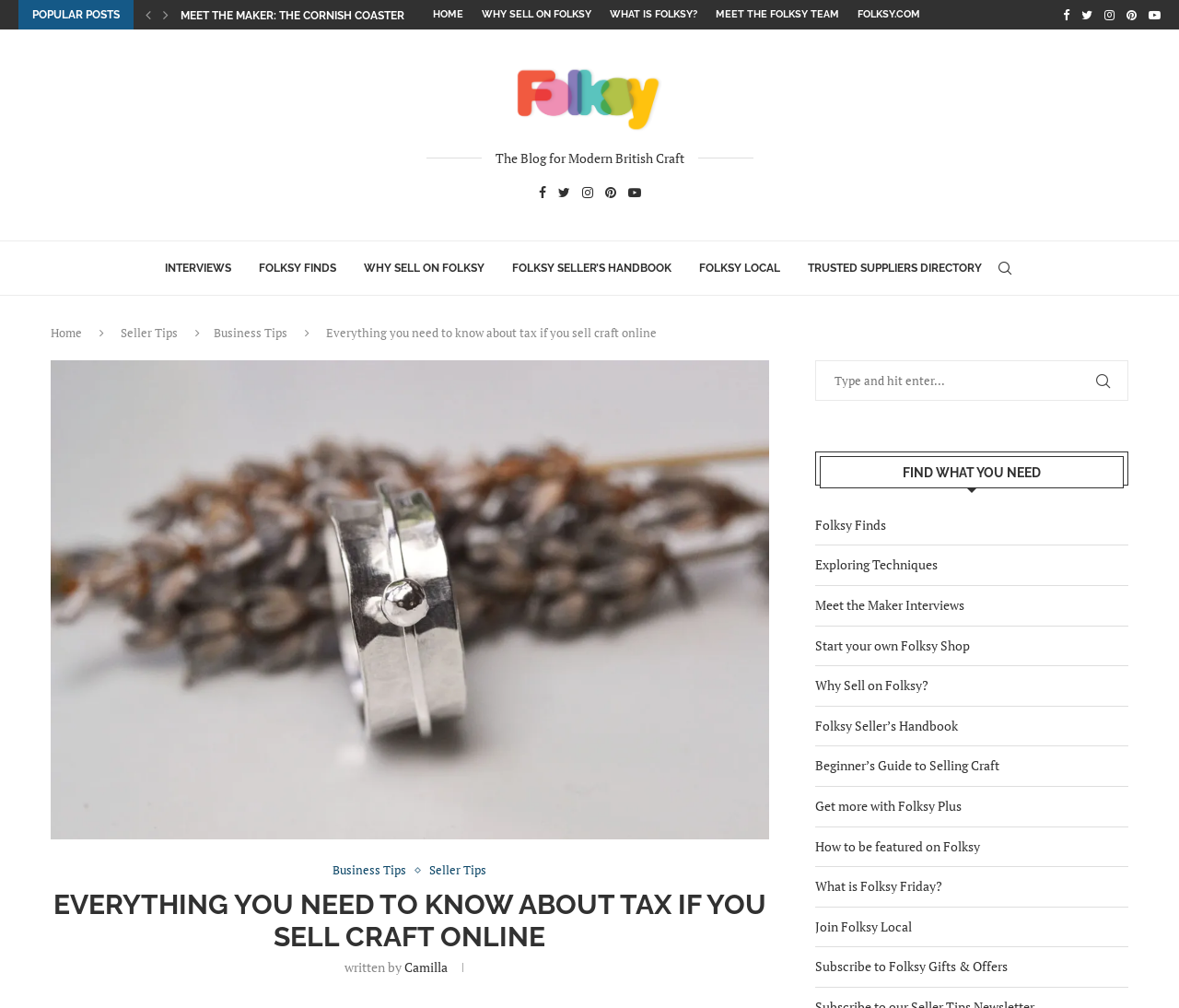Identify the bounding box coordinates of the region I need to click to complete this instruction: "Click on the 'Folksy Seller’s Handbook' link".

[0.434, 0.239, 0.57, 0.292]